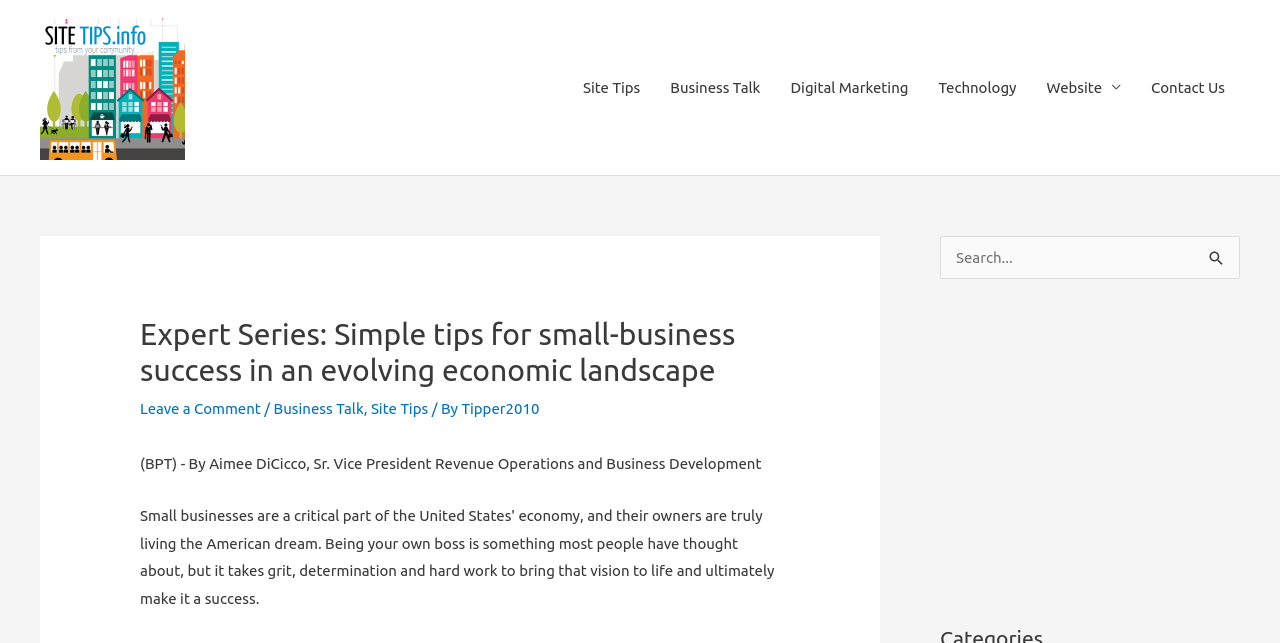Extract the bounding box coordinates for the described element: "Website". The coordinates should be represented as four float numbers between 0 and 1: [left, top, right, bottom].

[0.806, 0.0, 0.888, 0.272]